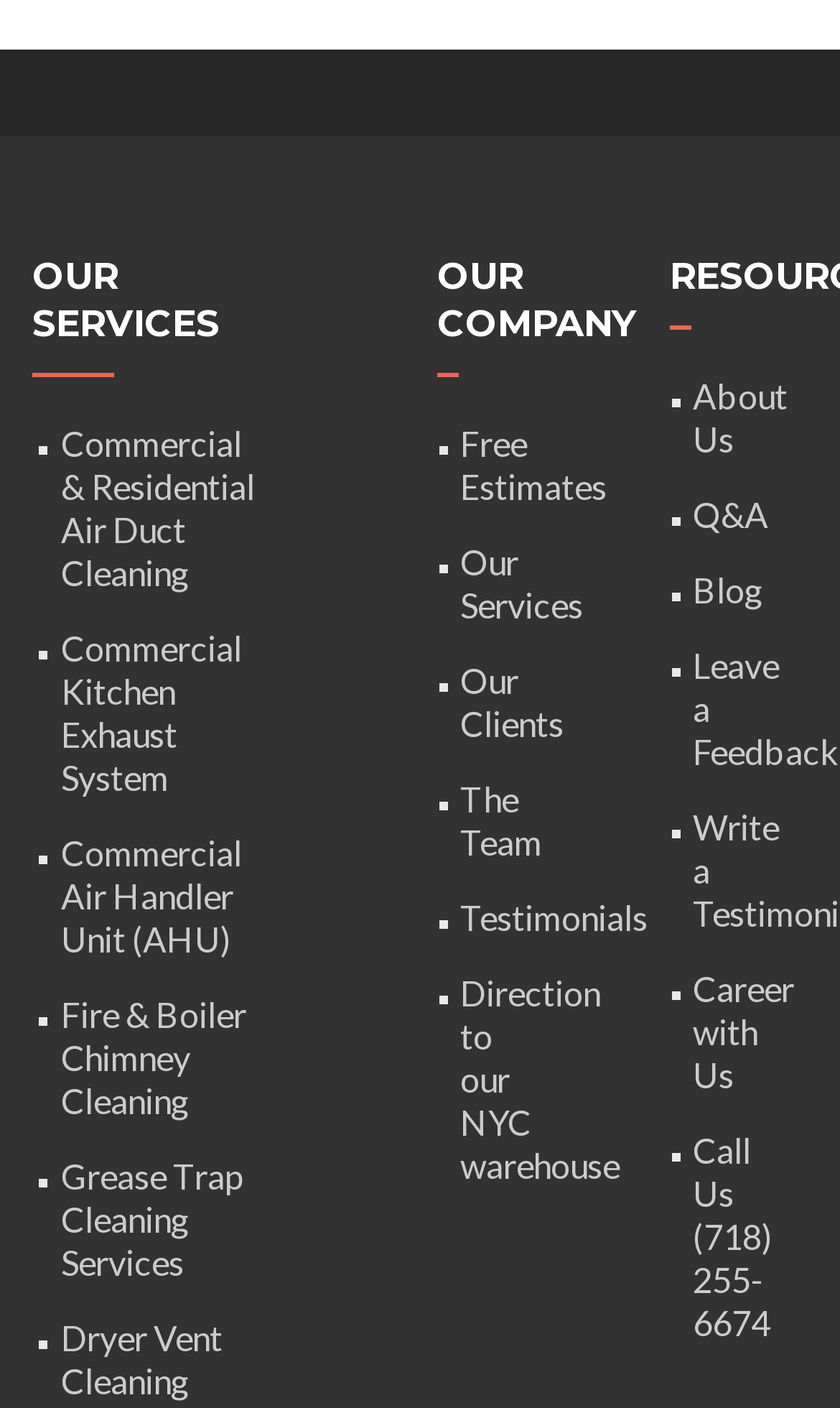What is the last link under the 'OUR COMPANY' heading?
Look at the image and construct a detailed response to the question.

By looking at the links under the 'OUR COMPANY' heading, I see that the last link is 'Direction to our NYC warehouse', which is located at the bottom of the list.